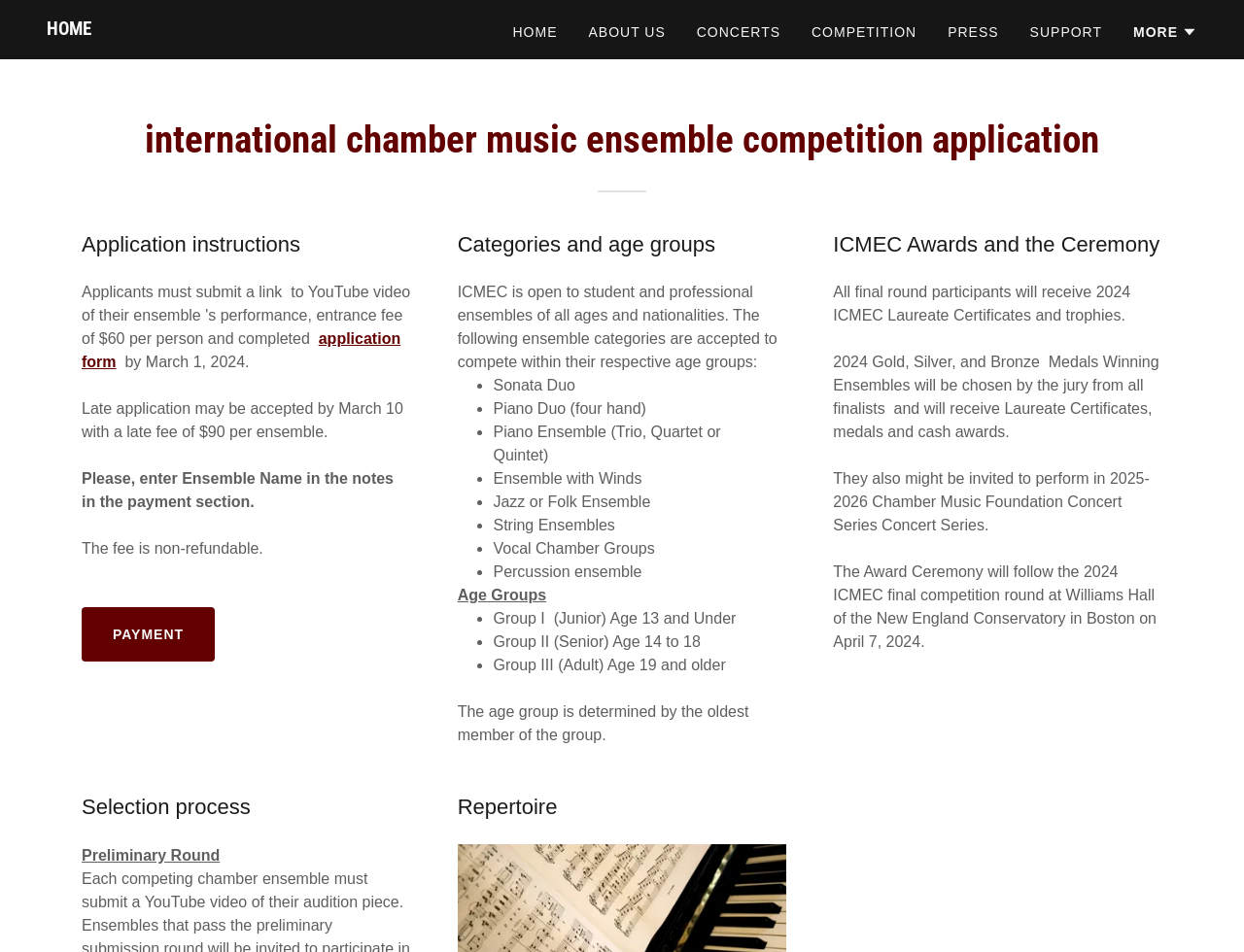Find the bounding box coordinates of the clickable area that will achieve the following instruction: "Click the 'Get Quote' button".

None